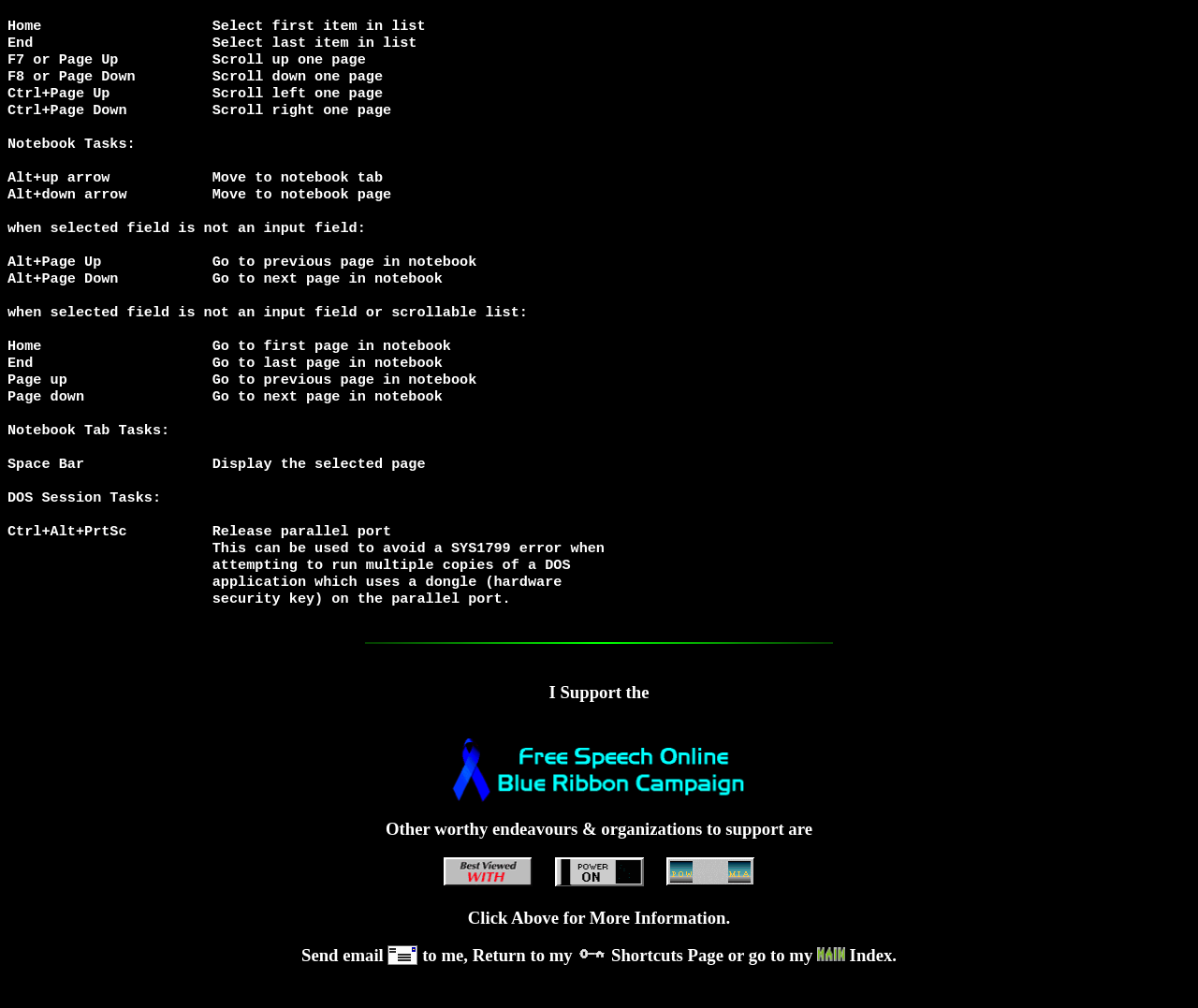How many images are there on the webpage?
Observe the image and answer the question with a one-word or short phrase response.

7